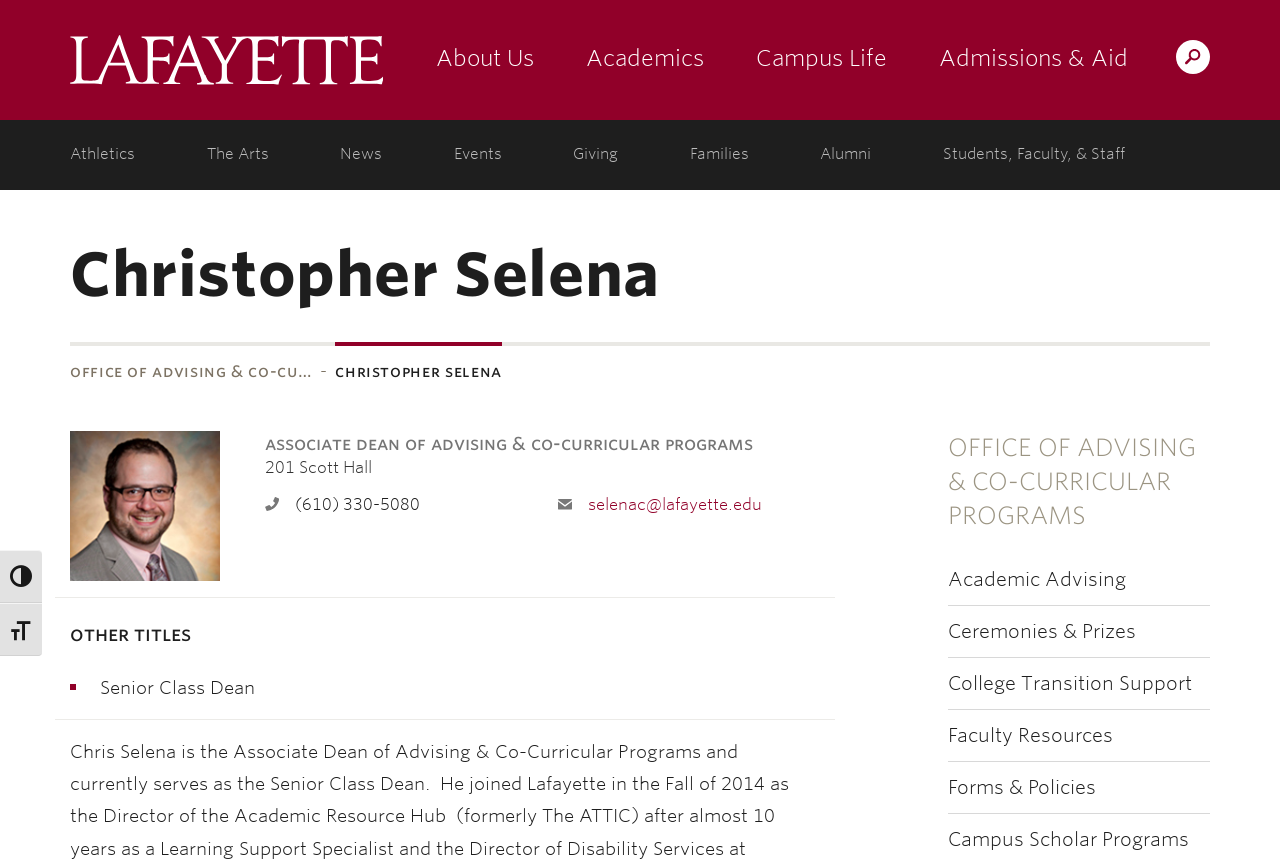Answer this question in one word or a short phrase: What is the email address of Christopher Selena?

selenac@lafayette.edu